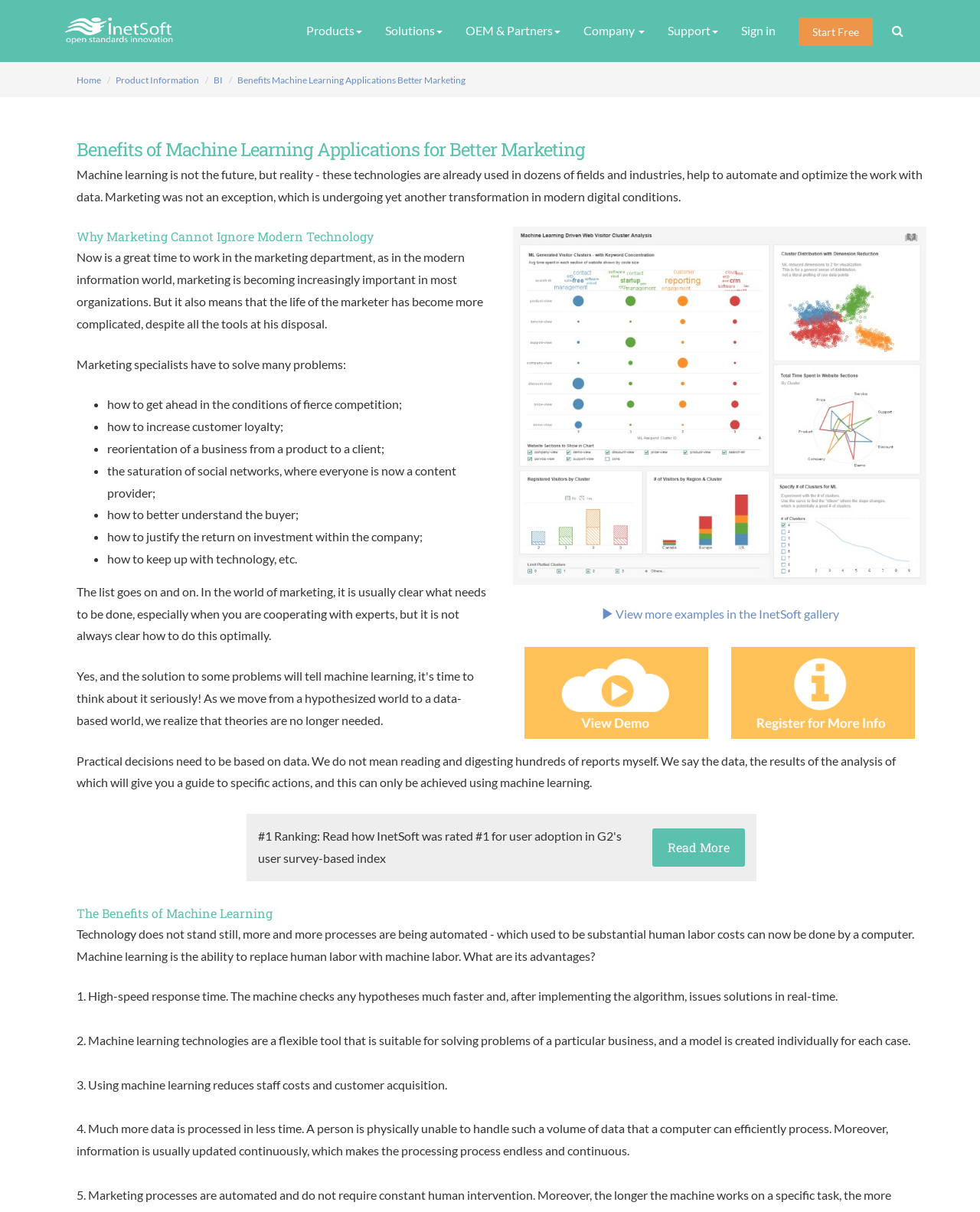Please find the main title text of this webpage.

Benefits of Machine Learning Applications for Better Marketing